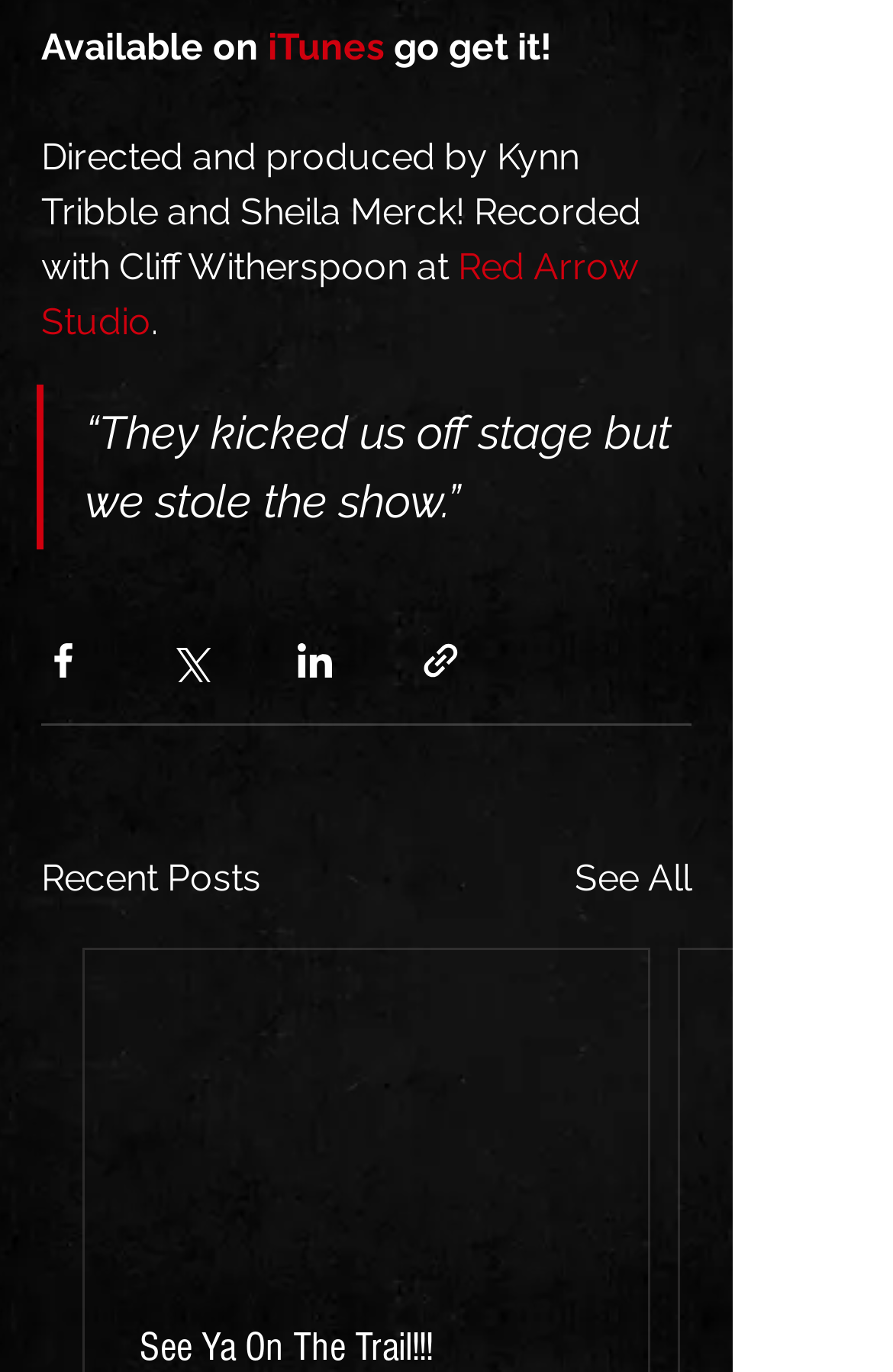Locate the bounding box for the described UI element: "See All". Ensure the coordinates are four float numbers between 0 and 1, formatted as [left, top, right, bottom].

[0.644, 0.621, 0.774, 0.661]